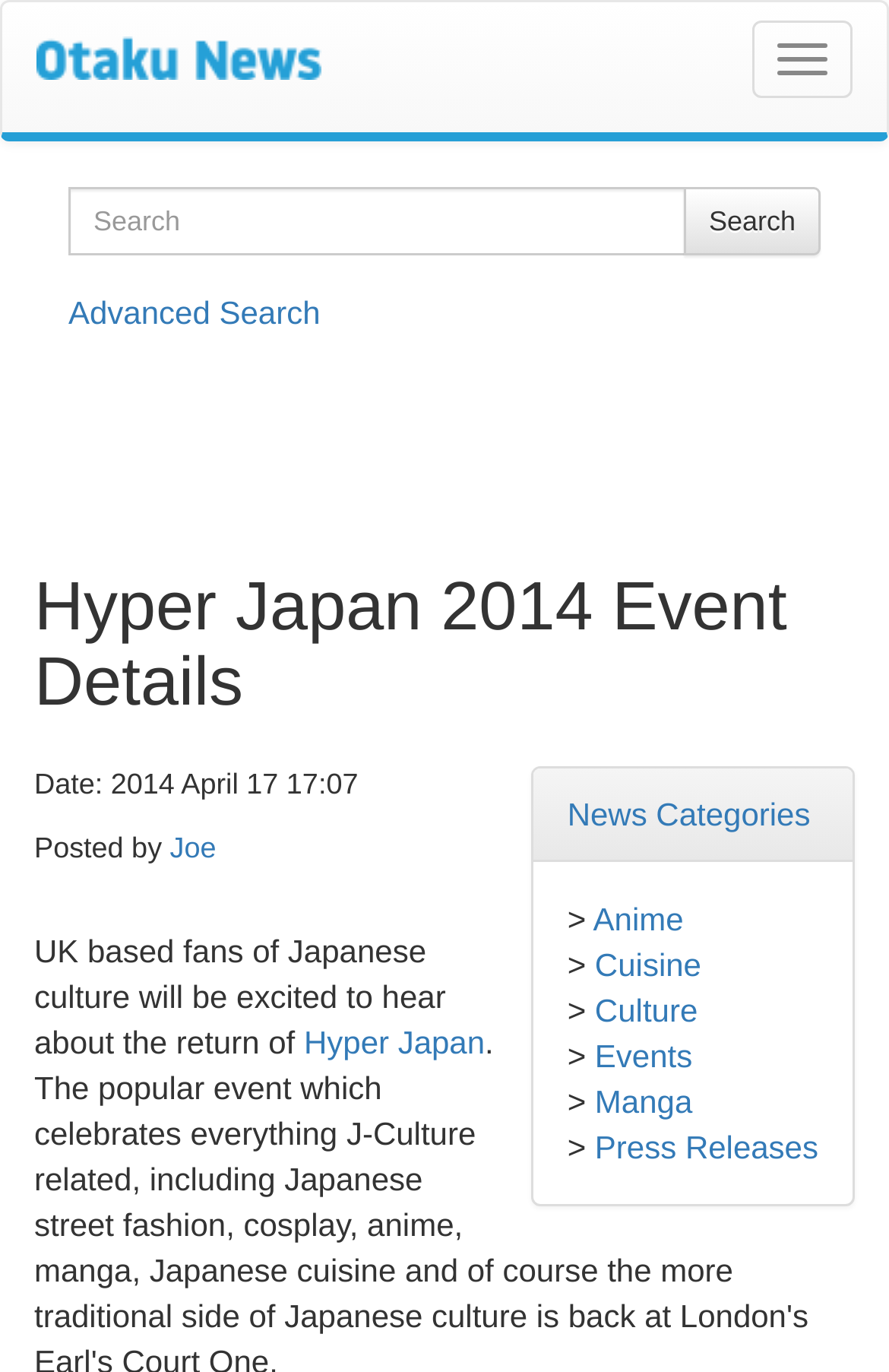Answer the following query concisely with a single word or phrase:
Who posted the article?

Joe